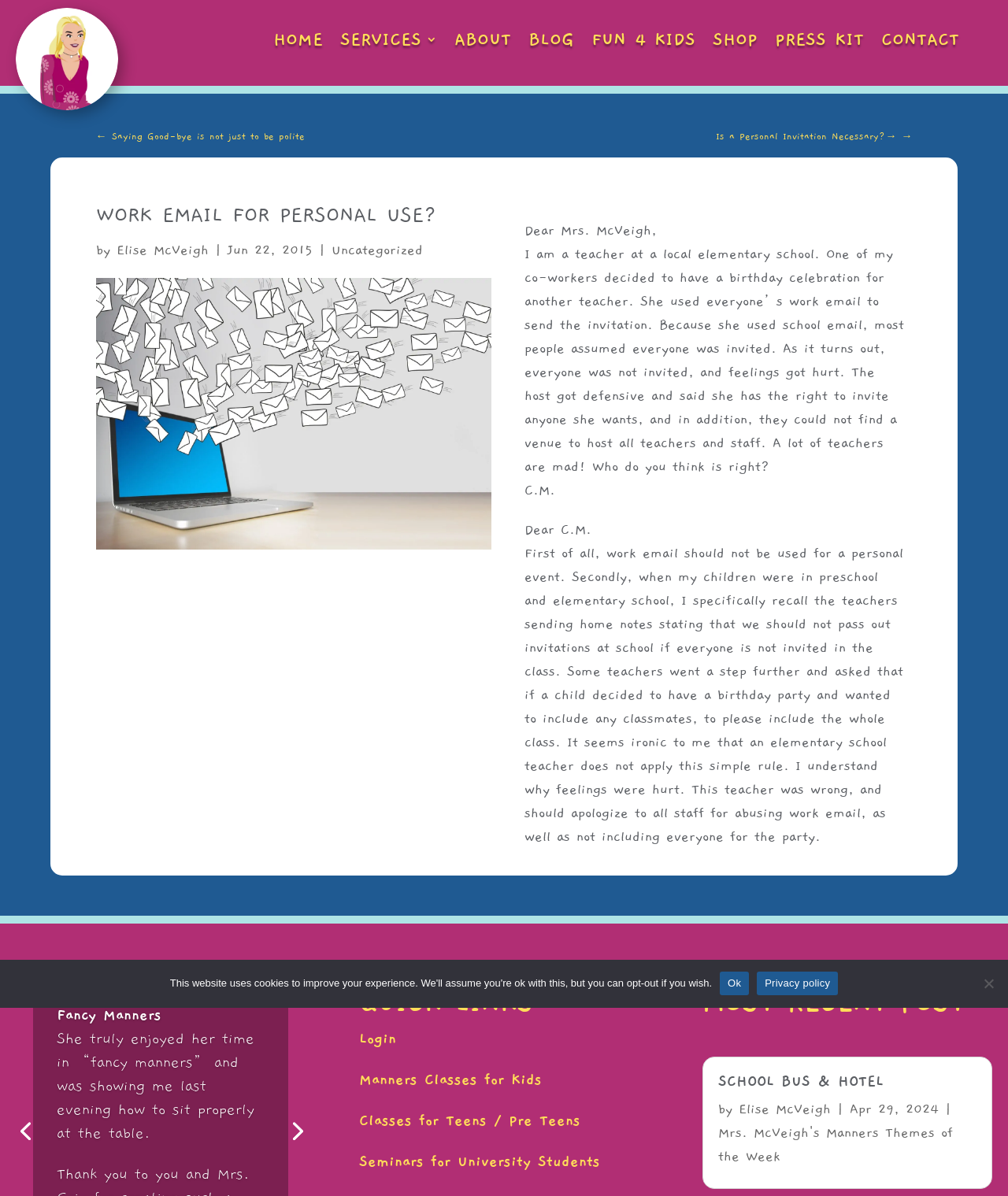Can you extract the primary headline text from the webpage?

WORK EMAIL FOR PERSONAL USE?